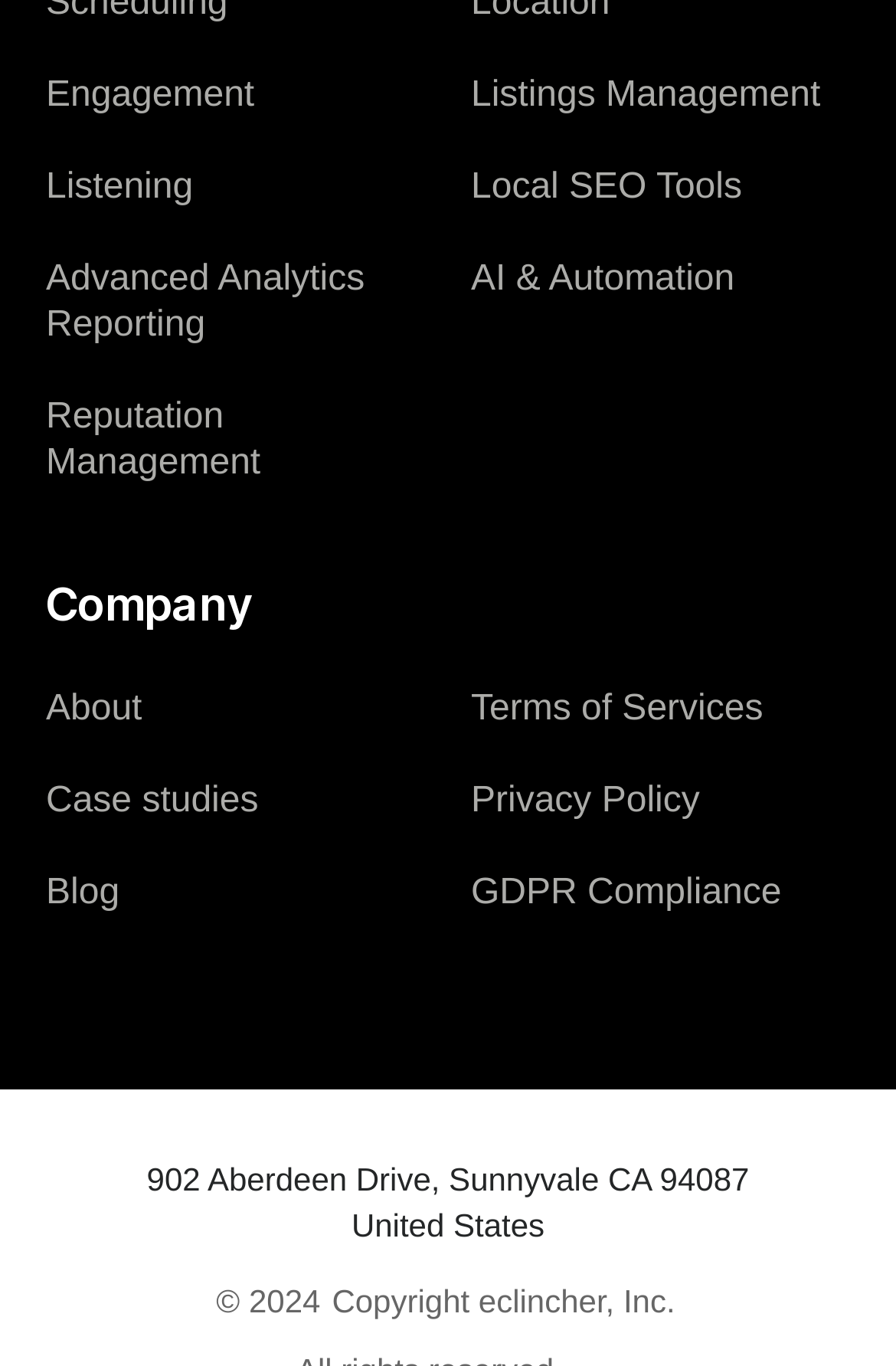Using the information in the image, could you please answer the following question in detail:
What is the company's address?

I found the company's address by looking at the link with the text '902 Aberdeen Drive, Sunnyvale CA 94087 United States' which is located at the bottom of the webpage.